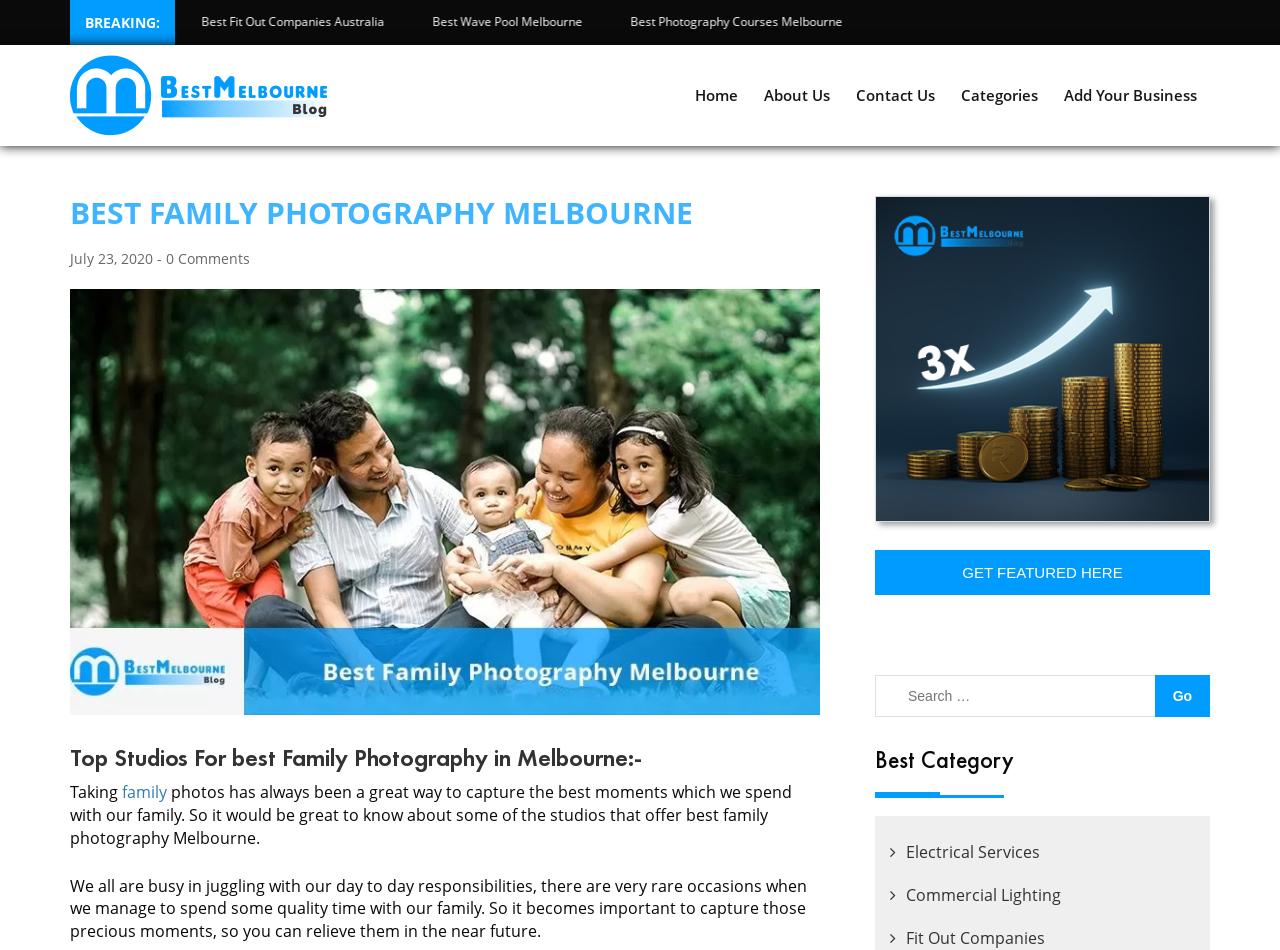What is the category of the business shown in the image?
Ensure your answer is thorough and detailed.

The image is labeled as 'Best Doctor', which suggests that the business shown in the image is a doctor or a medical service provider.